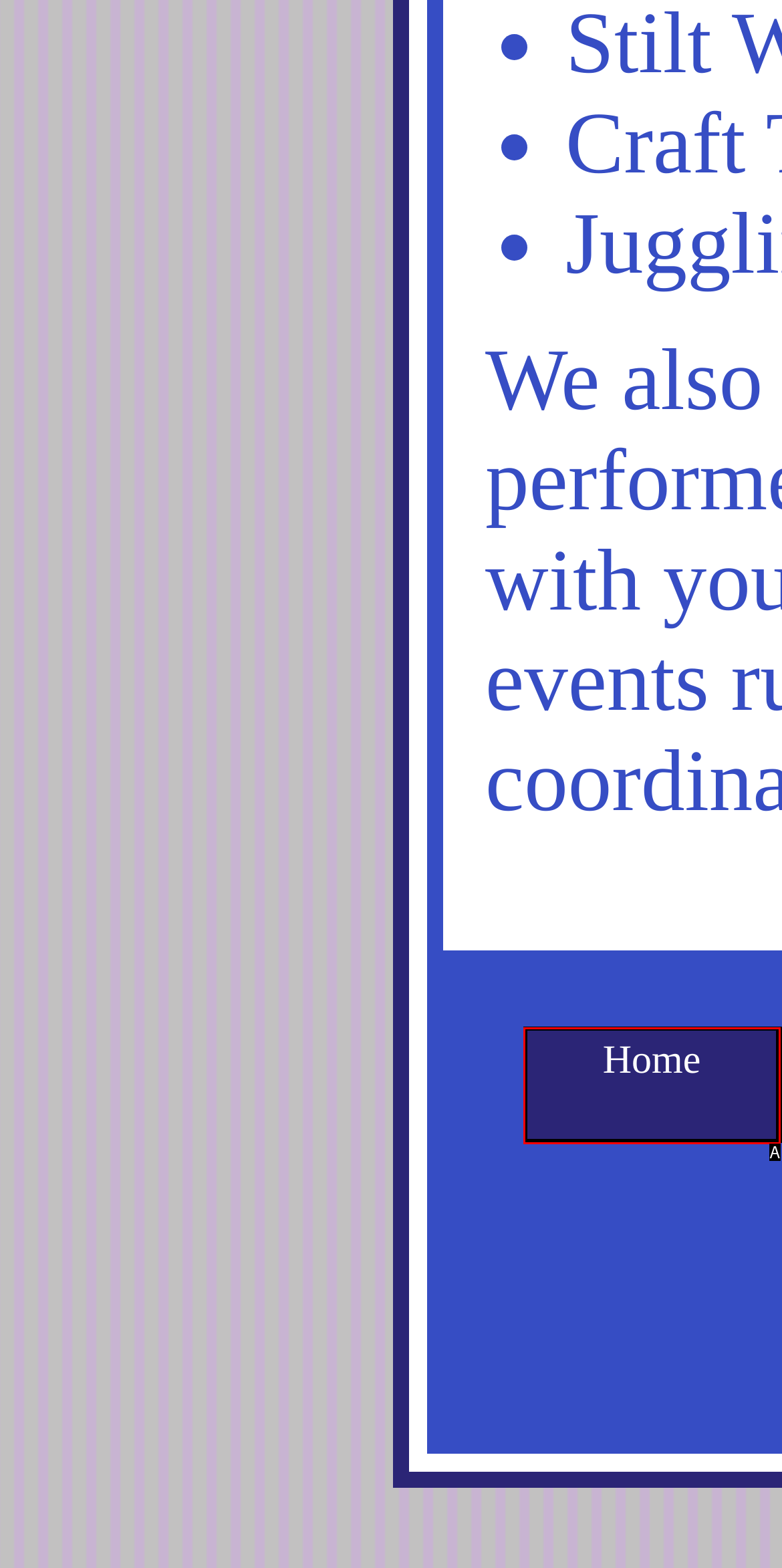Given the description: Home, select the HTML element that matches it best. Reply with the letter of the chosen option directly.

A